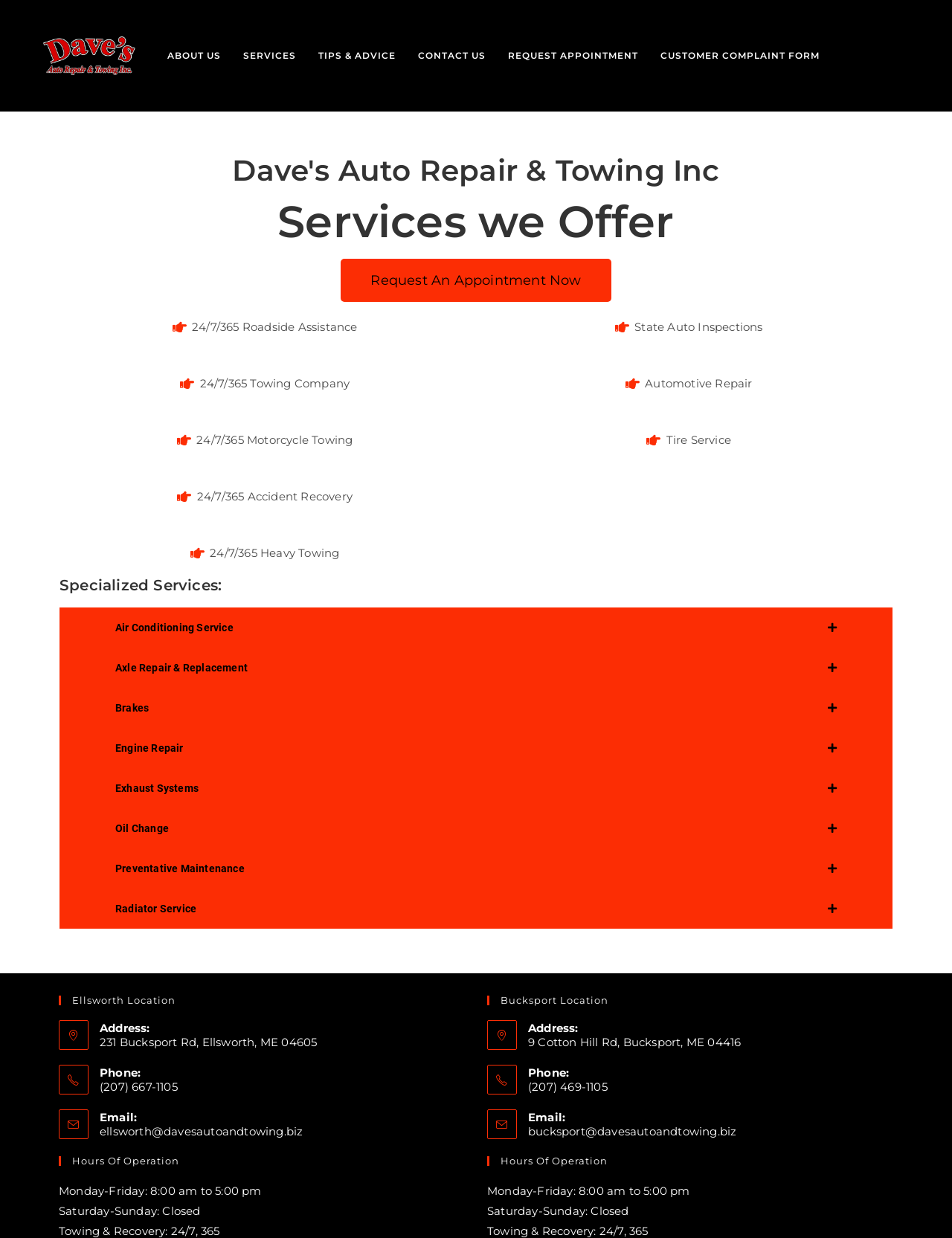What services does Dave's Auto Repair & Towing offer?
Please respond to the question with a detailed and informative answer.

Based on the webpage, the services offered by Dave's Auto Repair & Towing are listed under the 'Services we Offer' heading, which includes 24/7/365 Roadside Assistance, 24/7/365 Towing Company, 24/7/365 Motorcycle Towing, 24/7/365 Accident Recovery, and 24/7/365 Heavy Towing.